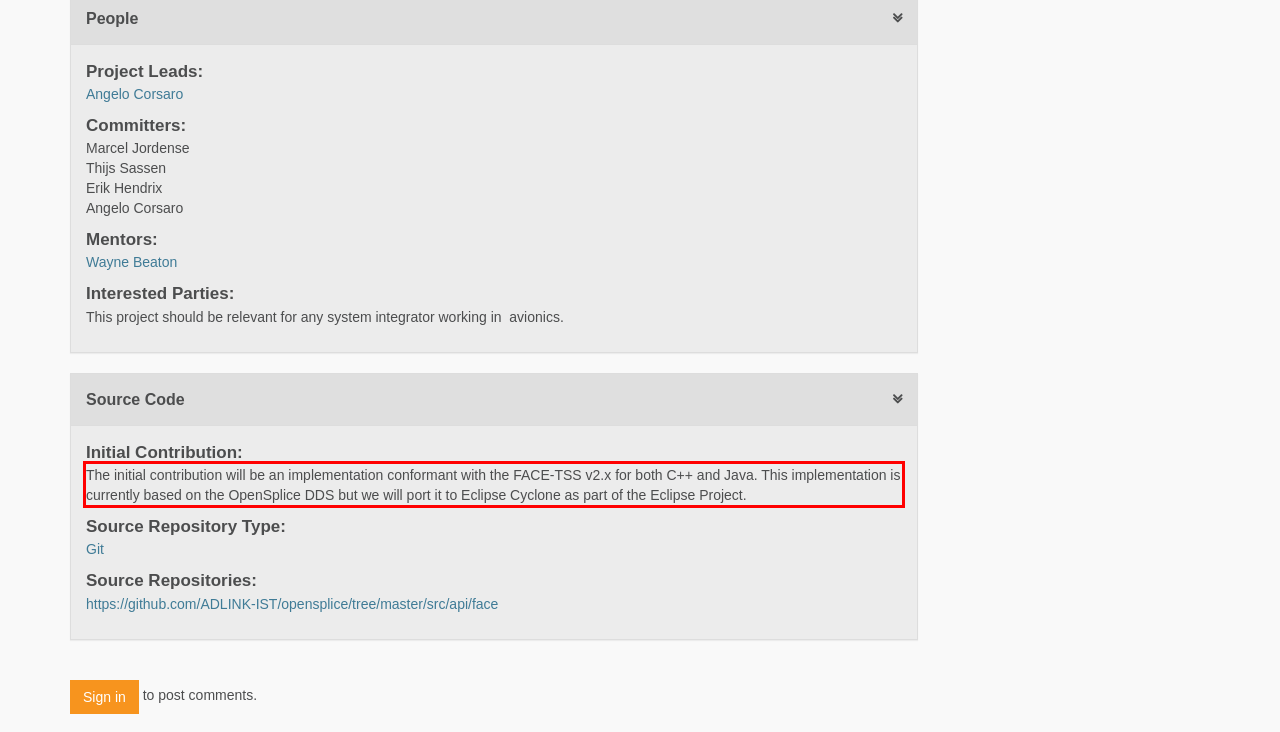Review the screenshot of the webpage and recognize the text inside the red rectangle bounding box. Provide the extracted text content.

The initial contribution will be an implementation conformant with the FACE-TSS v2.x for both C++ and Java. This implementation is currently based on the OpenSplice DDS but we will port it to Eclipse Cyclone as part of the Eclipse Project.